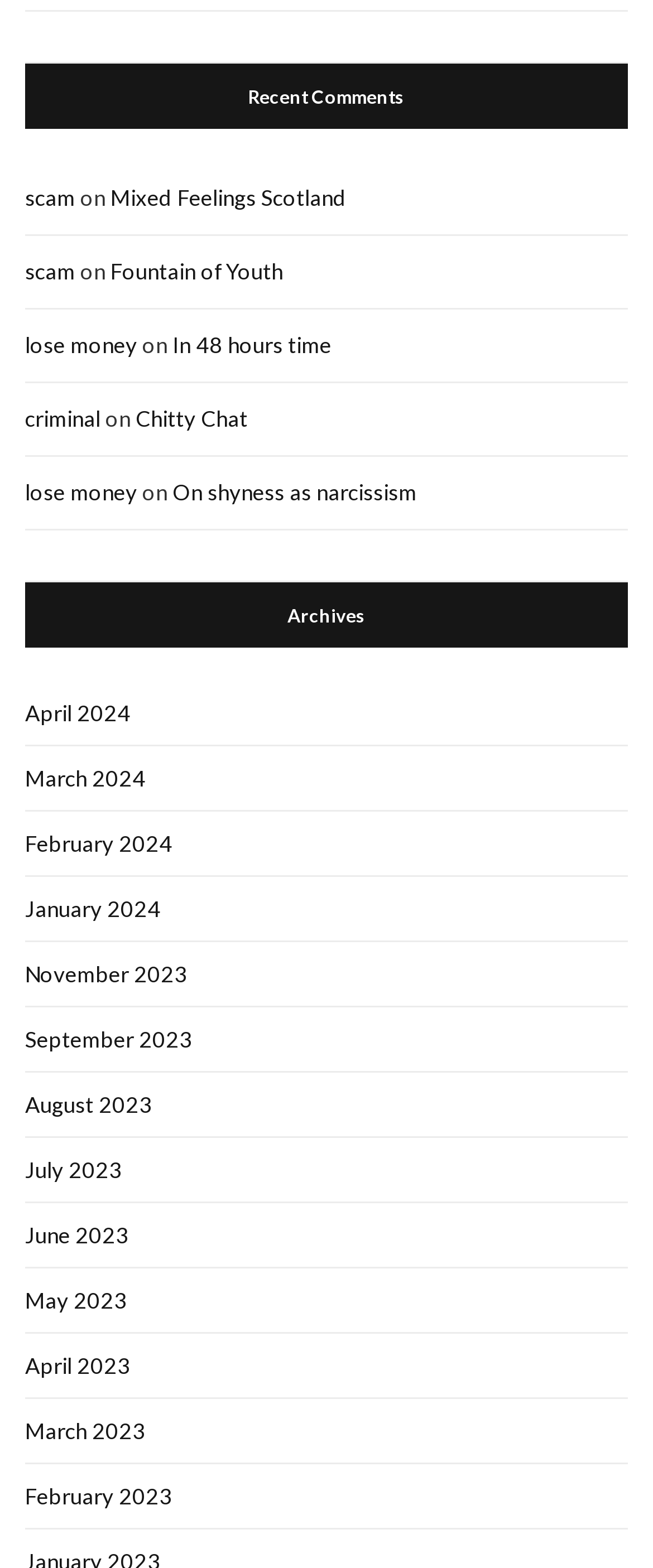Are there any comments from 2022?
Please provide a single word or phrase as your answer based on the screenshot.

No